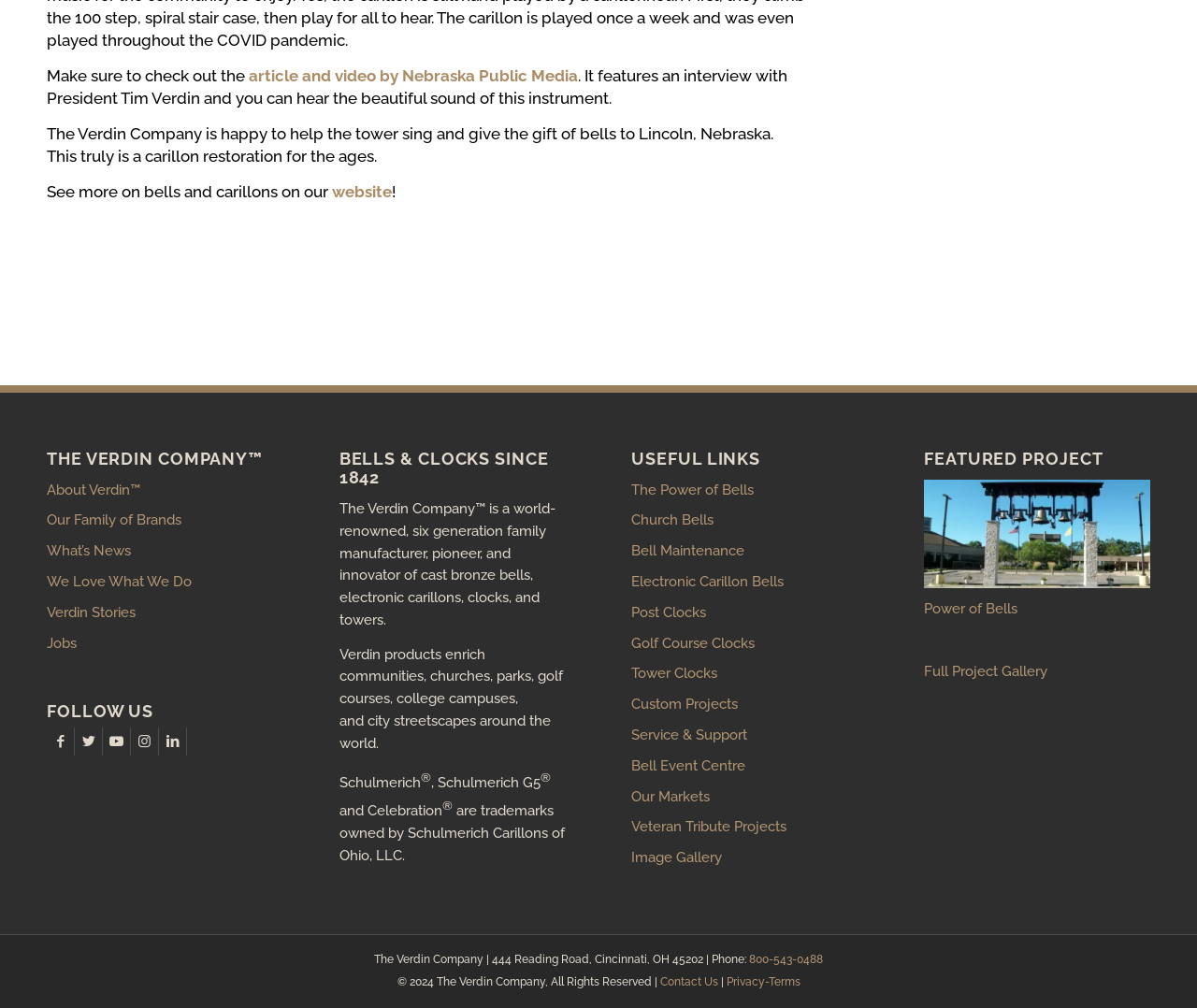Please give a concise answer to this question using a single word or phrase: 
What is the company's address?

444 Reading Road, Cincinnati, OH 45202